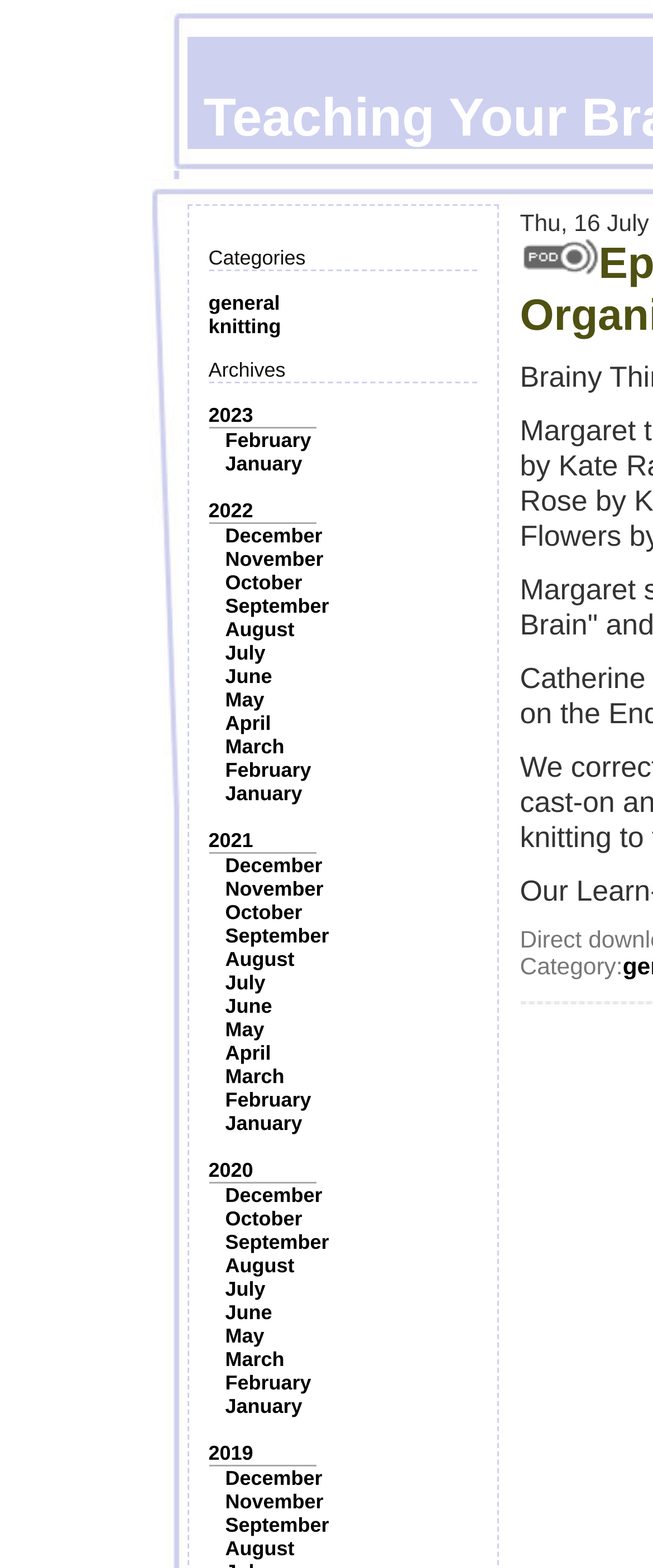Please provide a brief answer to the question using only one word or phrase: 
What is the position of the image on the webpage?

Top-right